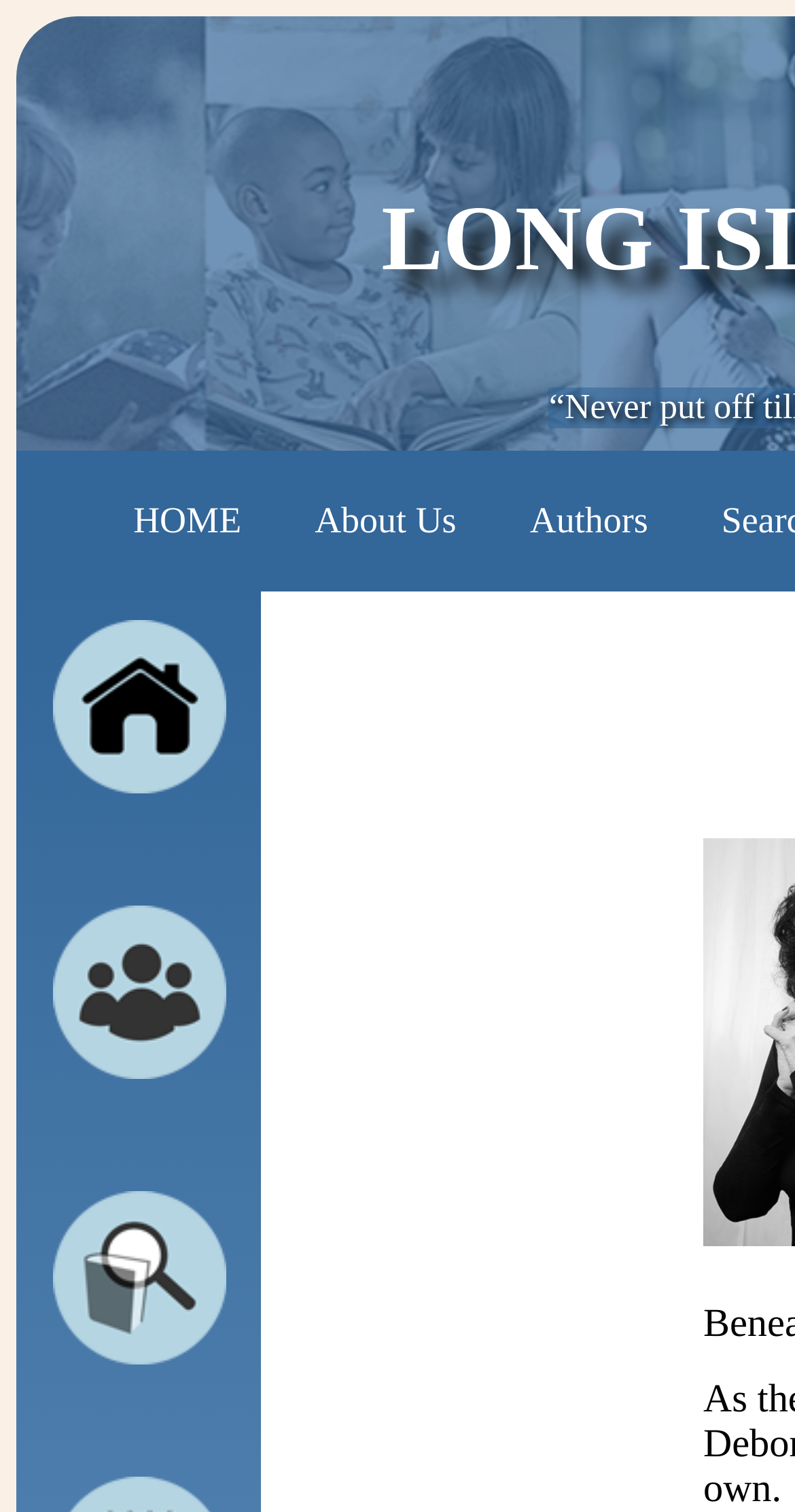What is the text of the second link on the page? Please answer the question using a single word or phrase based on the image.

About Us